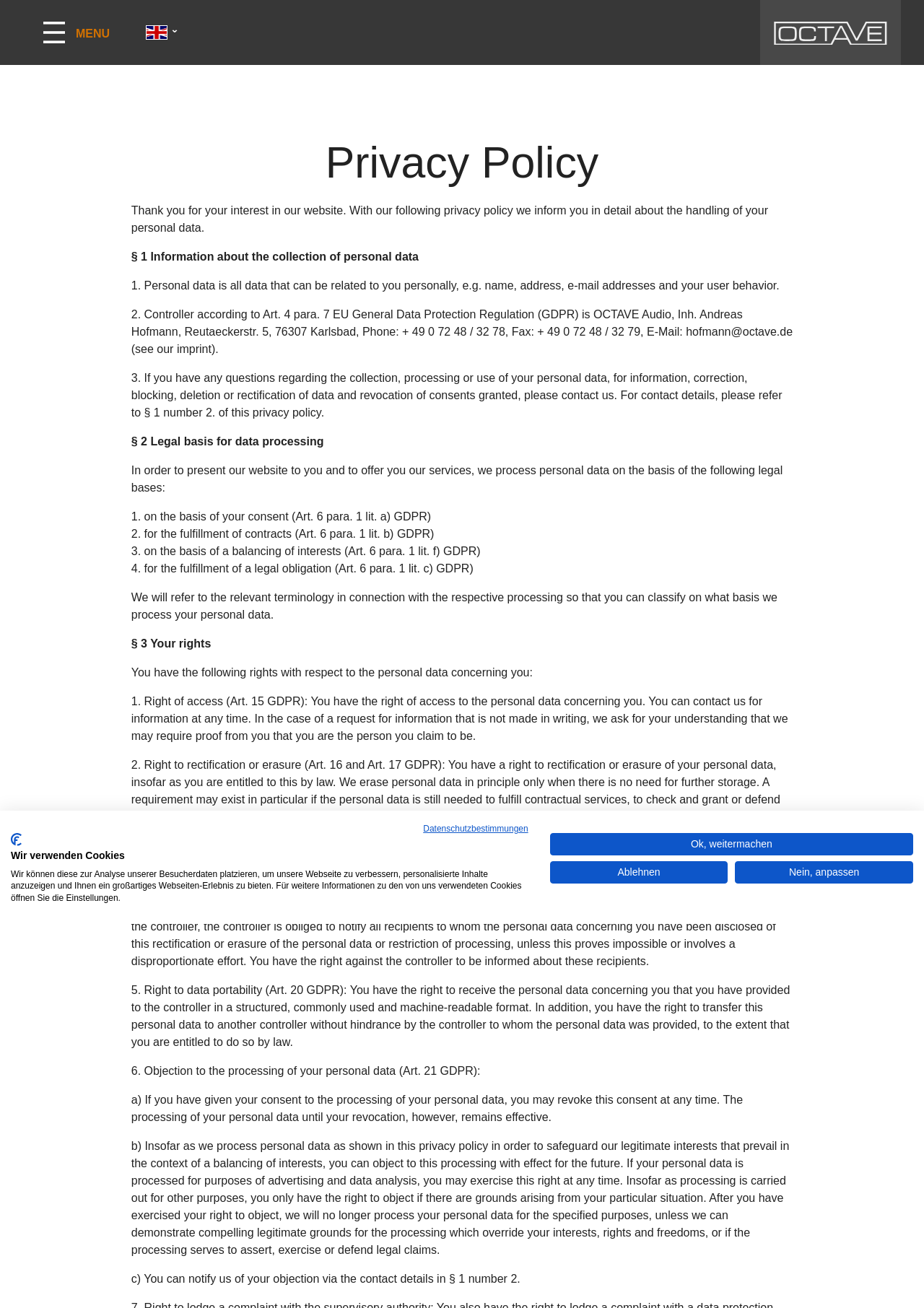Create an elaborate caption for the webpage.

This webpage is titled "Octave: Privacynotice" and has a menu bar at the top with a "MENU" heading. Below the menu bar, there are several images and links arranged horizontally. 

The main content of the webpage is a privacy policy, which is divided into sections with headings such as "Privacy Policy", "§ 1 Information about the collection of personal data", "§ 2 Legal basis for data processing", "§ 3 Your rights", and so on. Each section contains multiple paragraphs of text explaining the privacy policy in detail.

The privacy policy text is arranged in a single column, taking up most of the webpage's content area. The text is dense and informative, covering topics such as the collection and processing of personal data, legal bases for data processing, and the rights of individuals regarding their personal data.

At the bottom of the webpage, there is a section related to cookies, with a heading "Wir verwenden Cookies" (We use cookies) and a paragraph of text explaining the use of cookies on the website. Below this section, there are three buttons: "Ok, weitermachen" (Ok, continue), "Ablehnen" (Reject), and "Nein, anpassen" (No, adjust).

There are also several links and images scattered throughout the webpage, including a "Datenschutzbestimmungen" (Data protection regulations) link and a "CookieFirst logo" image.